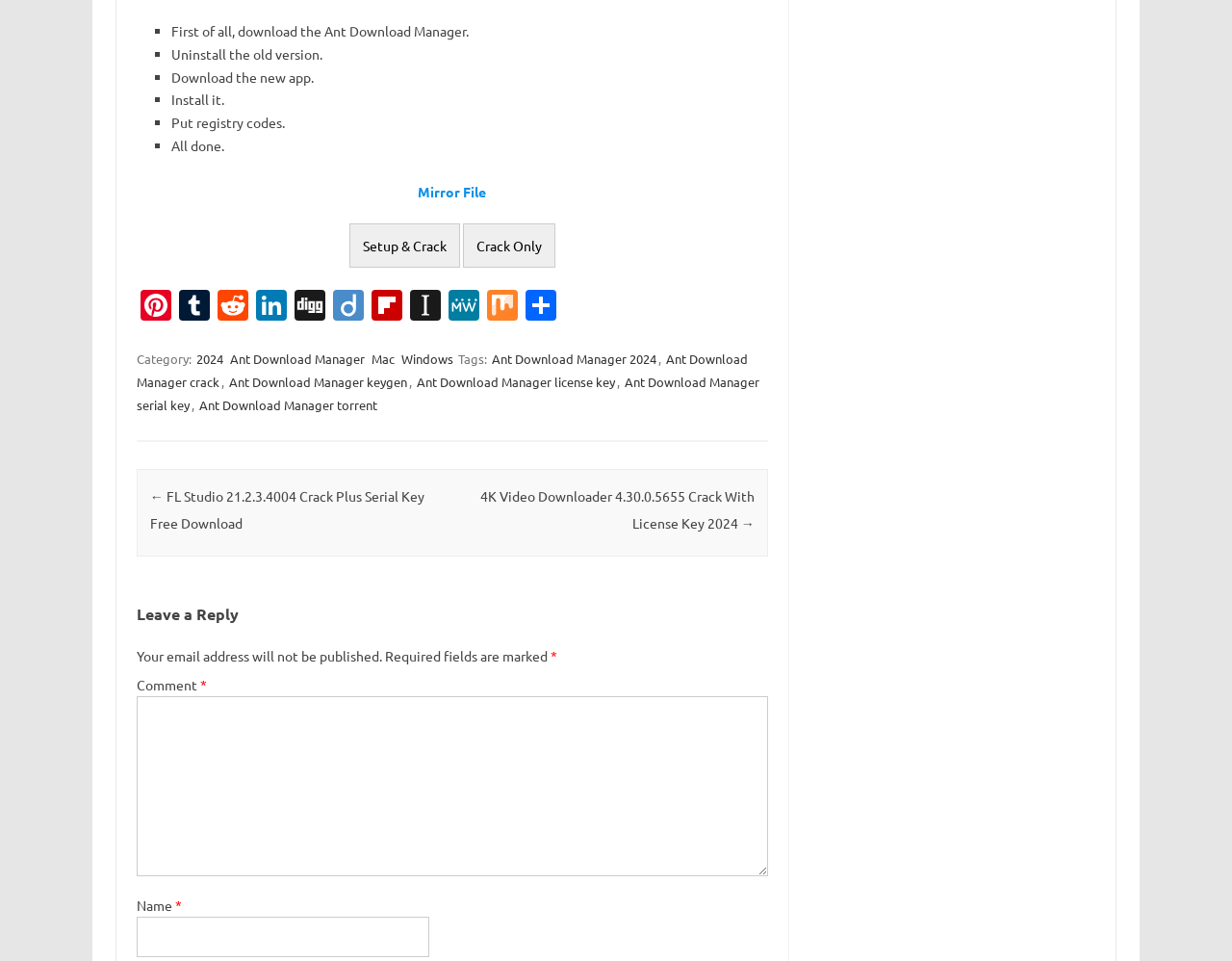Please give a short response to the question using one word or a phrase:
What is the navigation option provided below the post?

Previous and Next posts